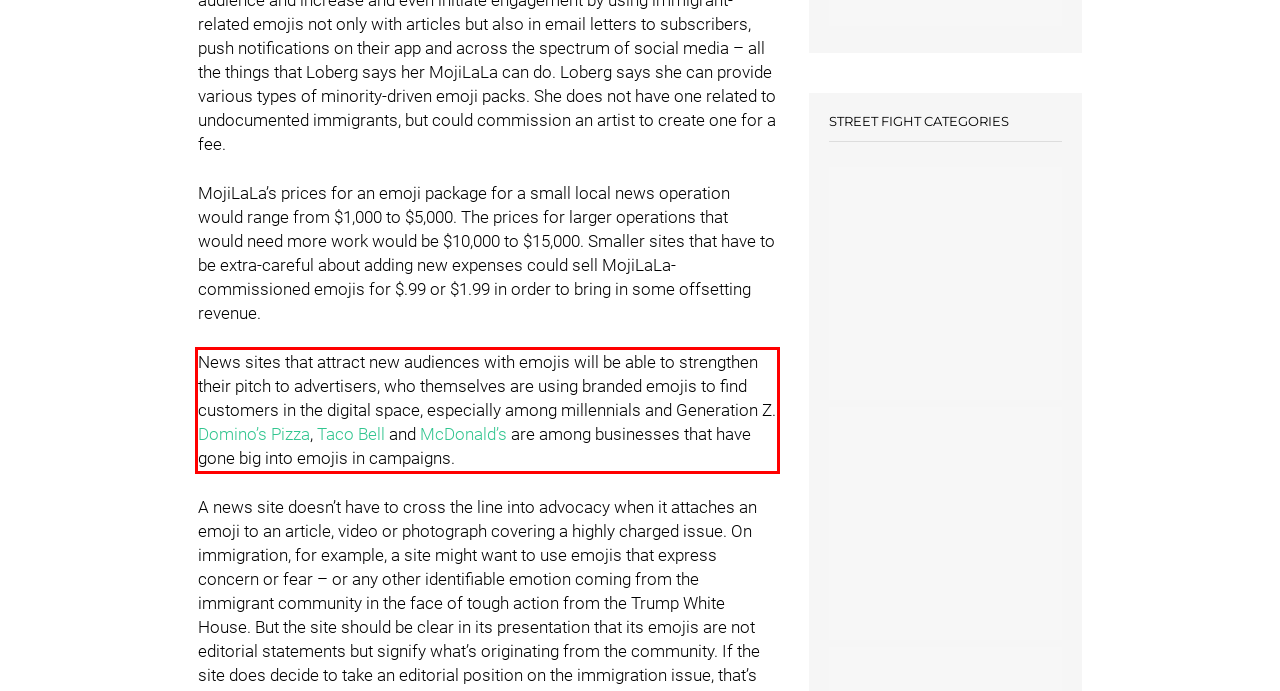Examine the webpage screenshot, find the red bounding box, and extract the text content within this marked area.

News sites that attract new audiences with emojis will be able to strengthen their pitch to advertisers, who themselves are using branded emojis to find customers in the digital space, especially among millennials and Generation Z. Domino’s Pizza, Taco Bell and McDonald’s are among businesses that have gone big into emojis in campaigns.